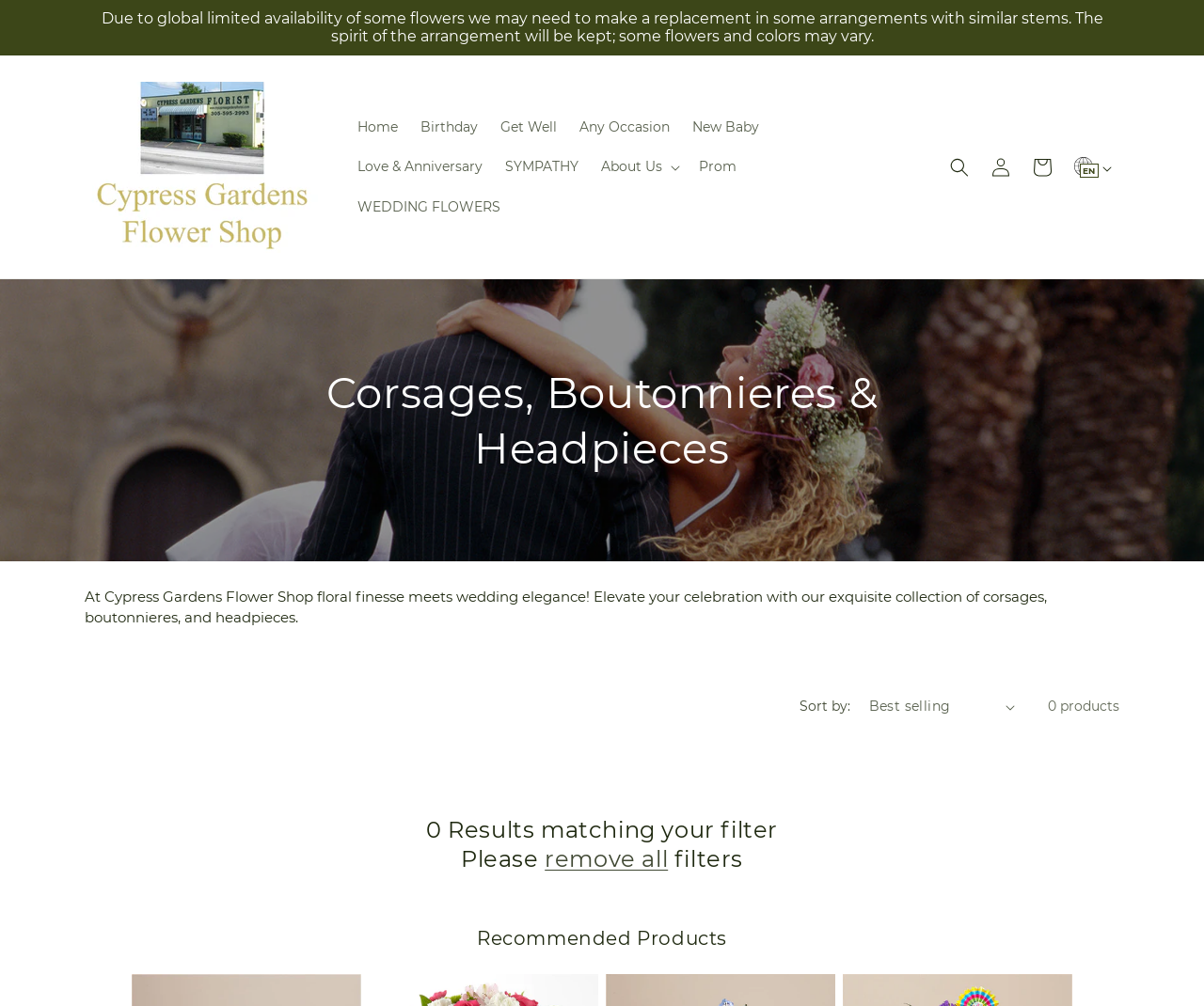How many products are currently being displayed on this webpage?
From the screenshot, supply a one-word or short-phrase answer.

0